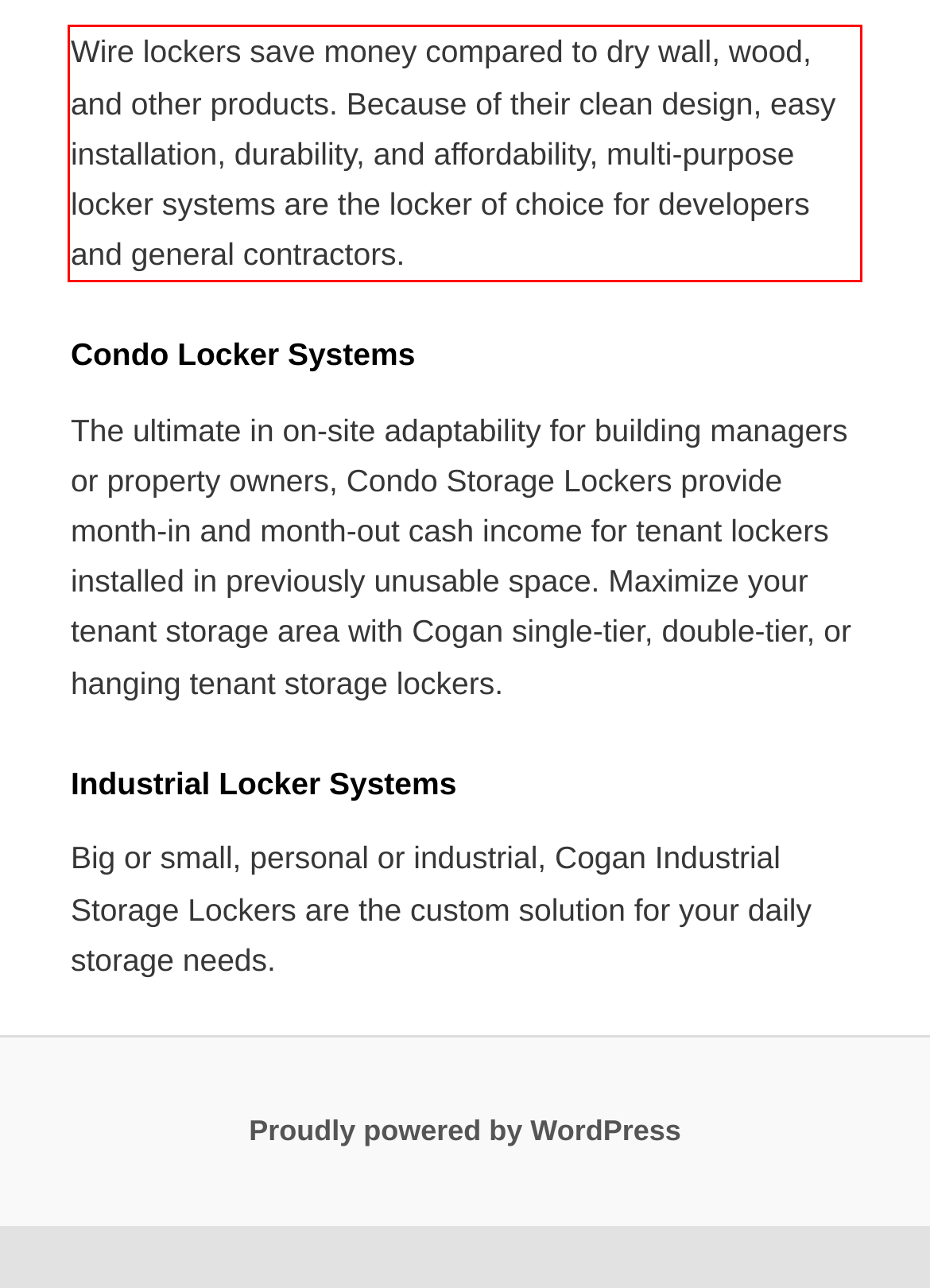You have a screenshot with a red rectangle around a UI element. Recognize and extract the text within this red bounding box using OCR.

Wire lockers save money compared to dry wall, wood, and other products. Because of their clean design, easy installation, durability, and affordability, multi-purpose locker systems are the locker of choice for developers and general contractors.